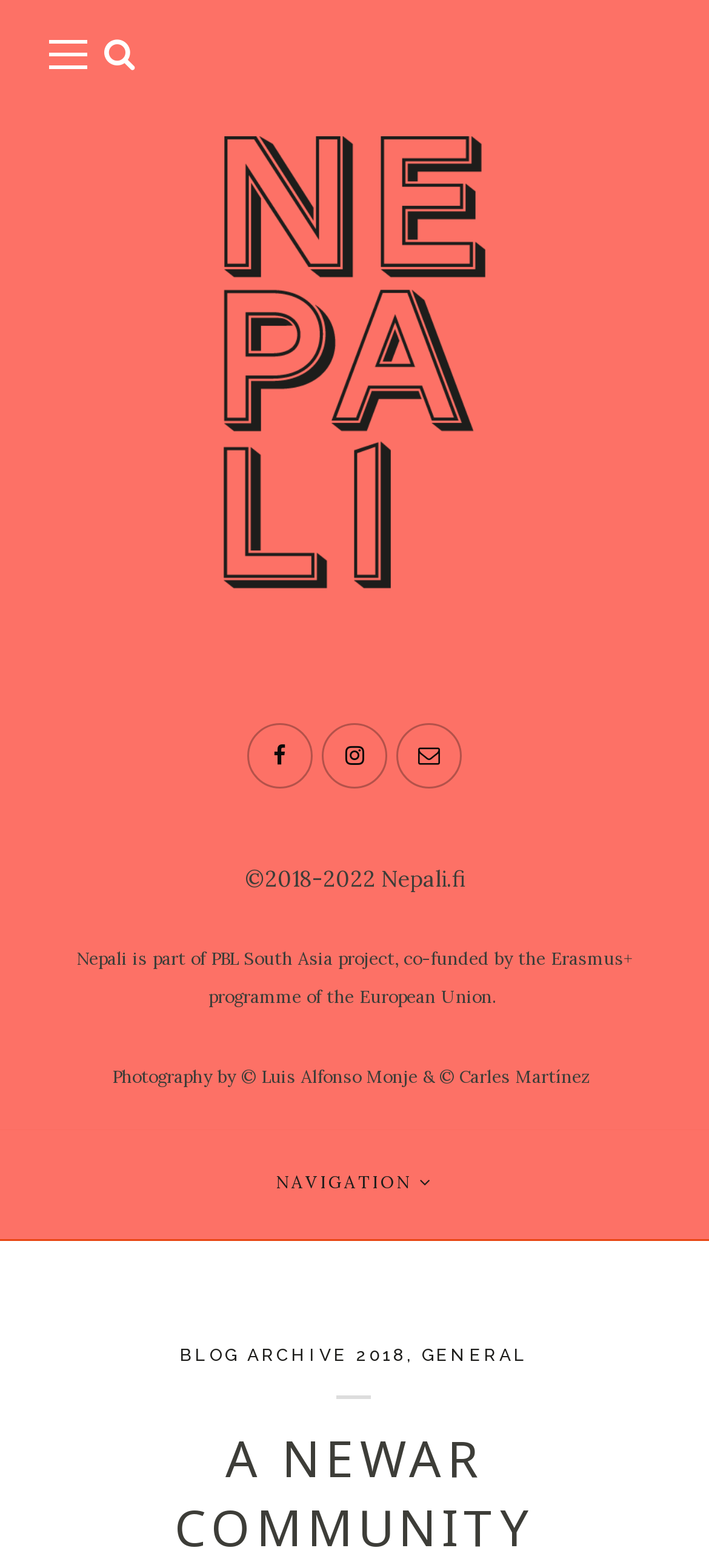Identify and extract the main heading of the webpage.

A NEWAR COMMUNITY